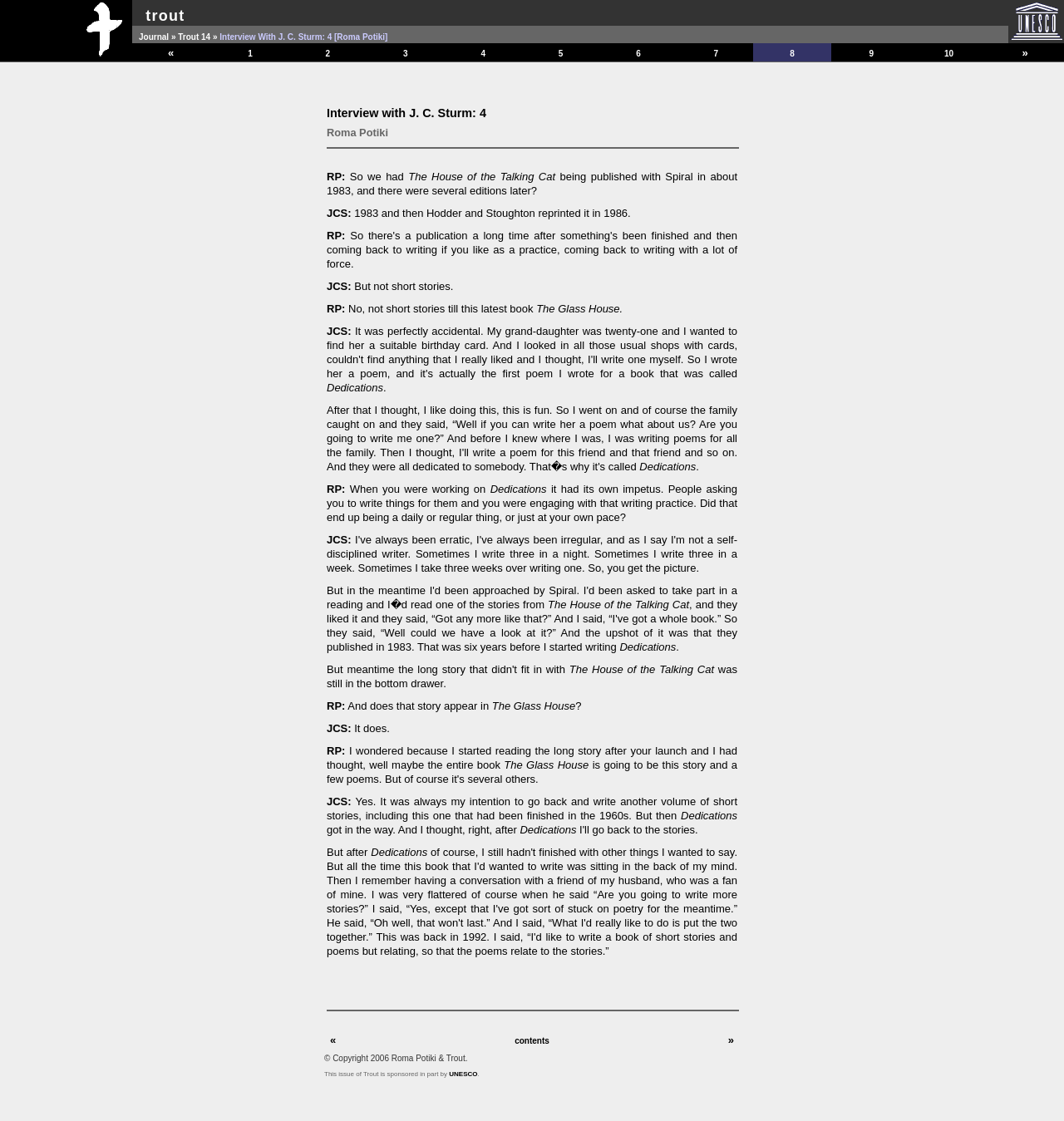Answer the question below with a single word or a brief phrase: 
What is the name of the person being interviewed?

J. C. Sturm